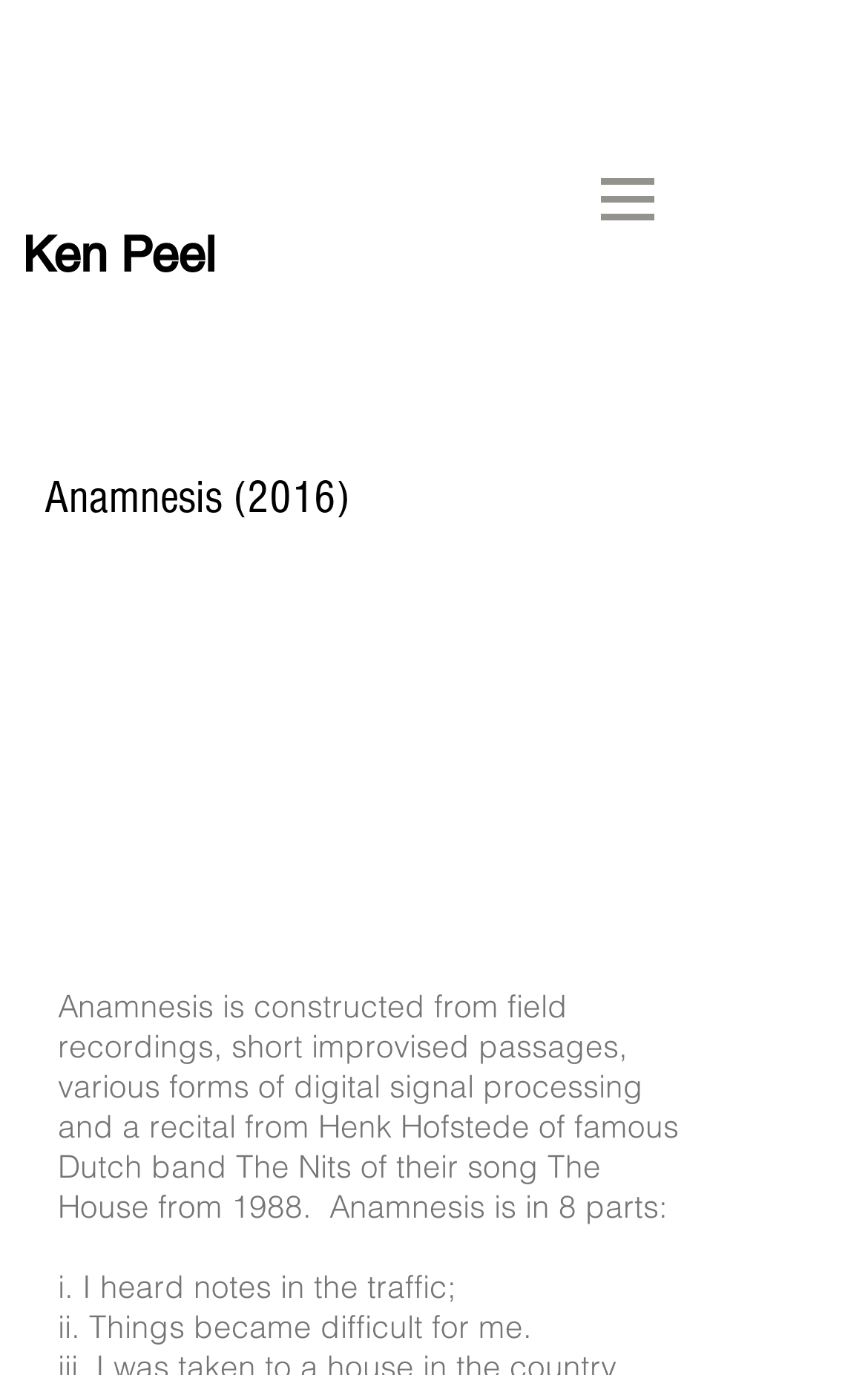What is the title of the song recited by Henk Hofstede?
From the image, respond with a single word or phrase.

The House